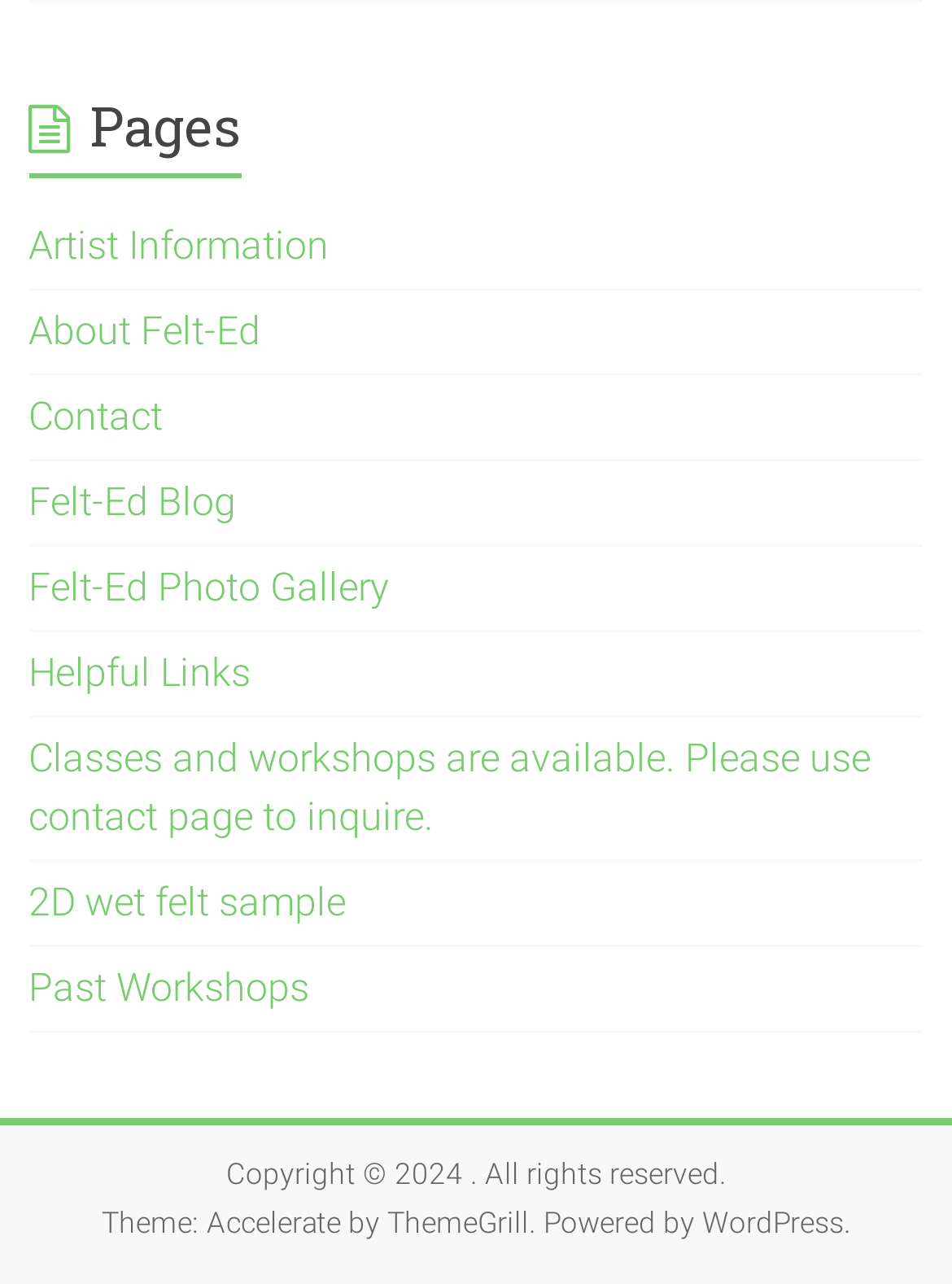Using a single word or phrase, answer the following question: 
What is the purpose of the 'Contact' link?

To inquire